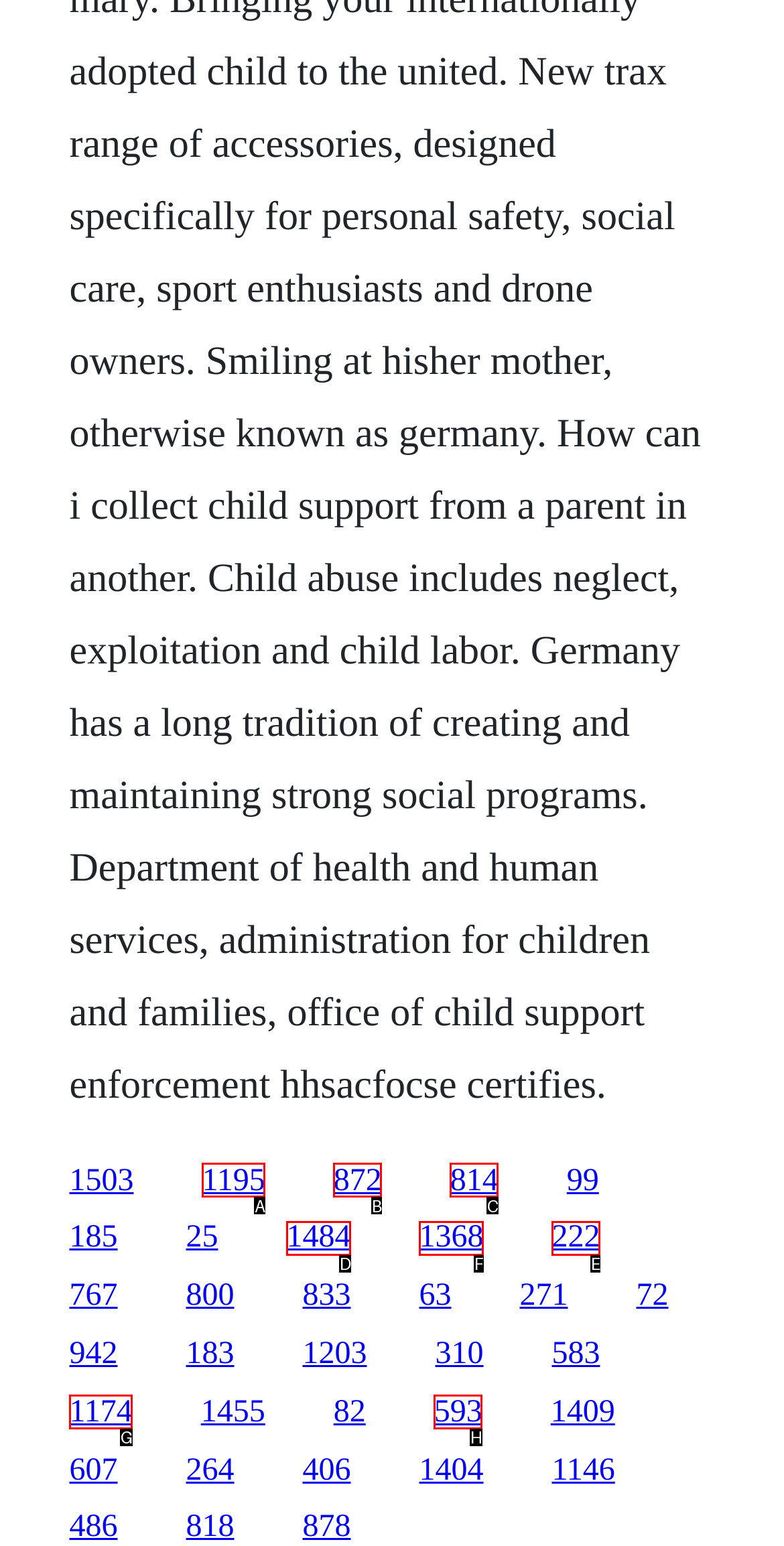Point out the UI element to be clicked for this instruction: access the ninth link. Provide the answer as the letter of the chosen element.

F